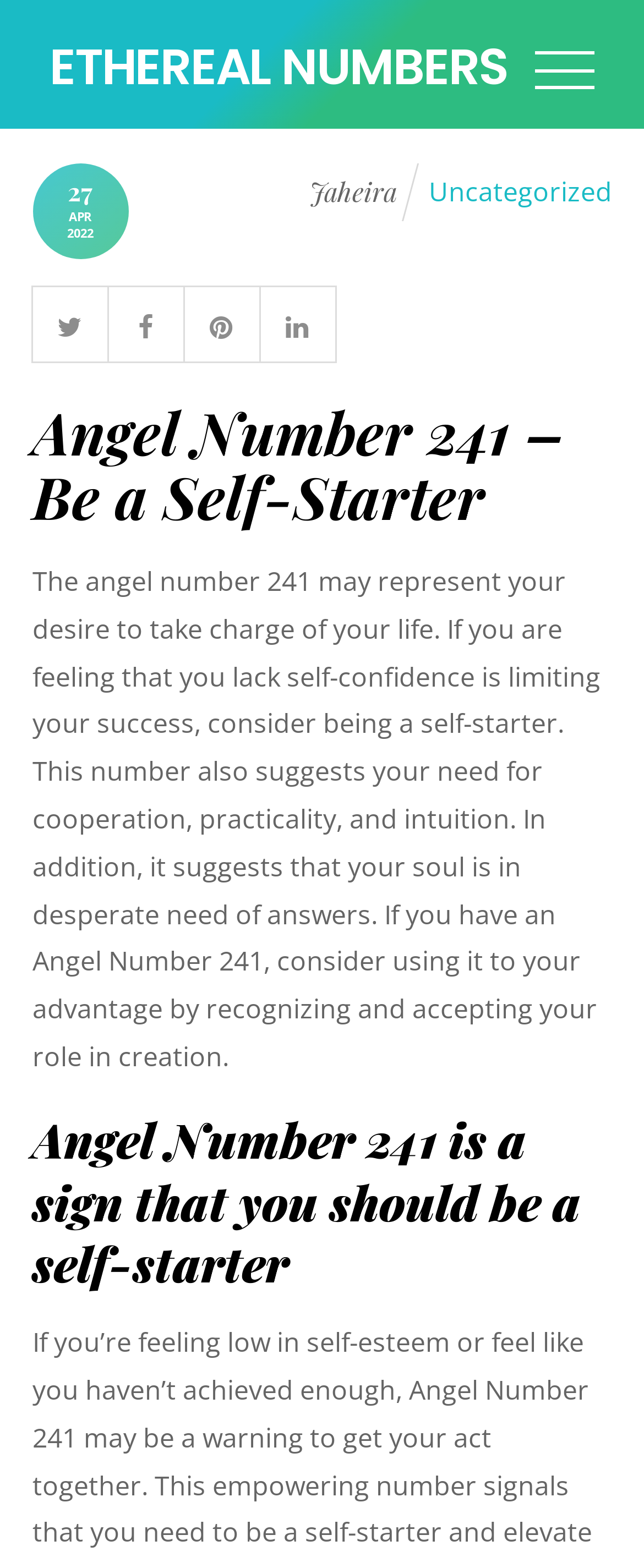Identify the bounding box coordinates of the clickable region necessary to fulfill the following instruction: "share on social media". The bounding box coordinates should be four float numbers between 0 and 1, i.e., [left, top, right, bottom].

[0.047, 0.193, 0.168, 0.216]